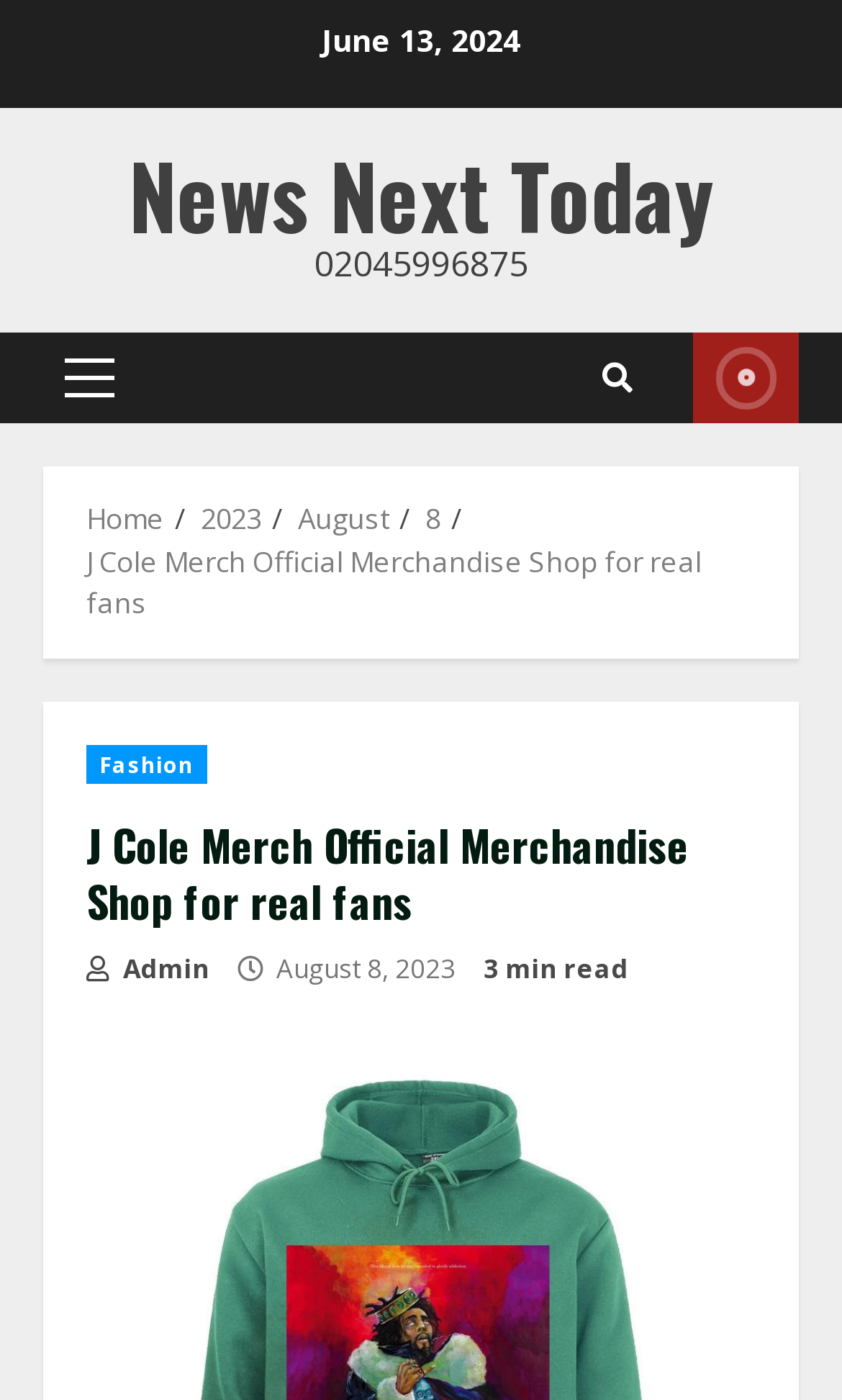Refer to the image and answer the question with as much detail as possible: What is the current month and day?

The current month and day can be found in the link elements with the bounding box coordinates [0.354, 0.356, 0.462, 0.384] and [0.505, 0.356, 0.523, 0.384] respectively, which are child elements of the navigation element with the role 'Breadcrumbs'.